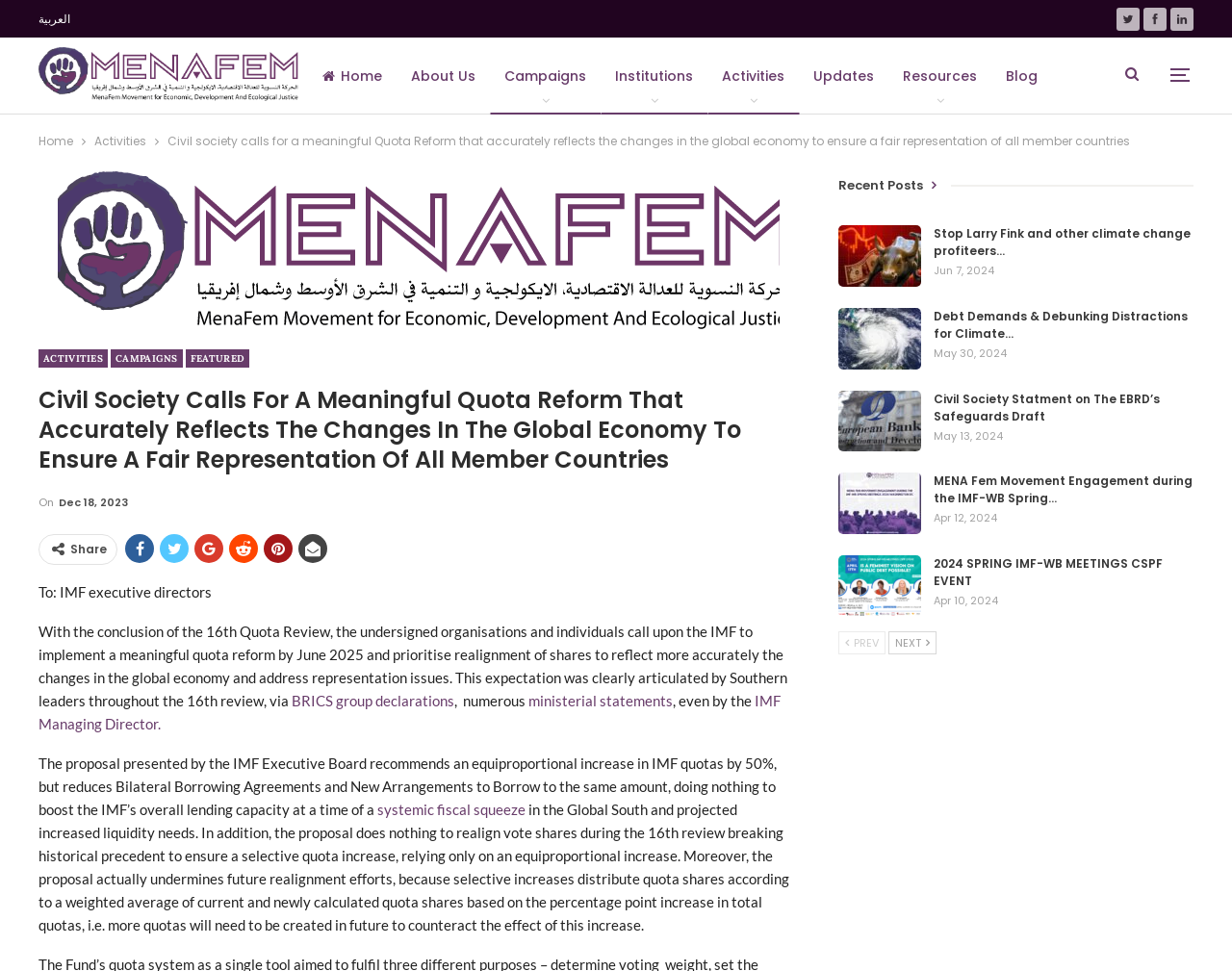Find the bounding box coordinates for the UI element that matches this description: "About us".

[0.322, 0.04, 0.398, 0.117]